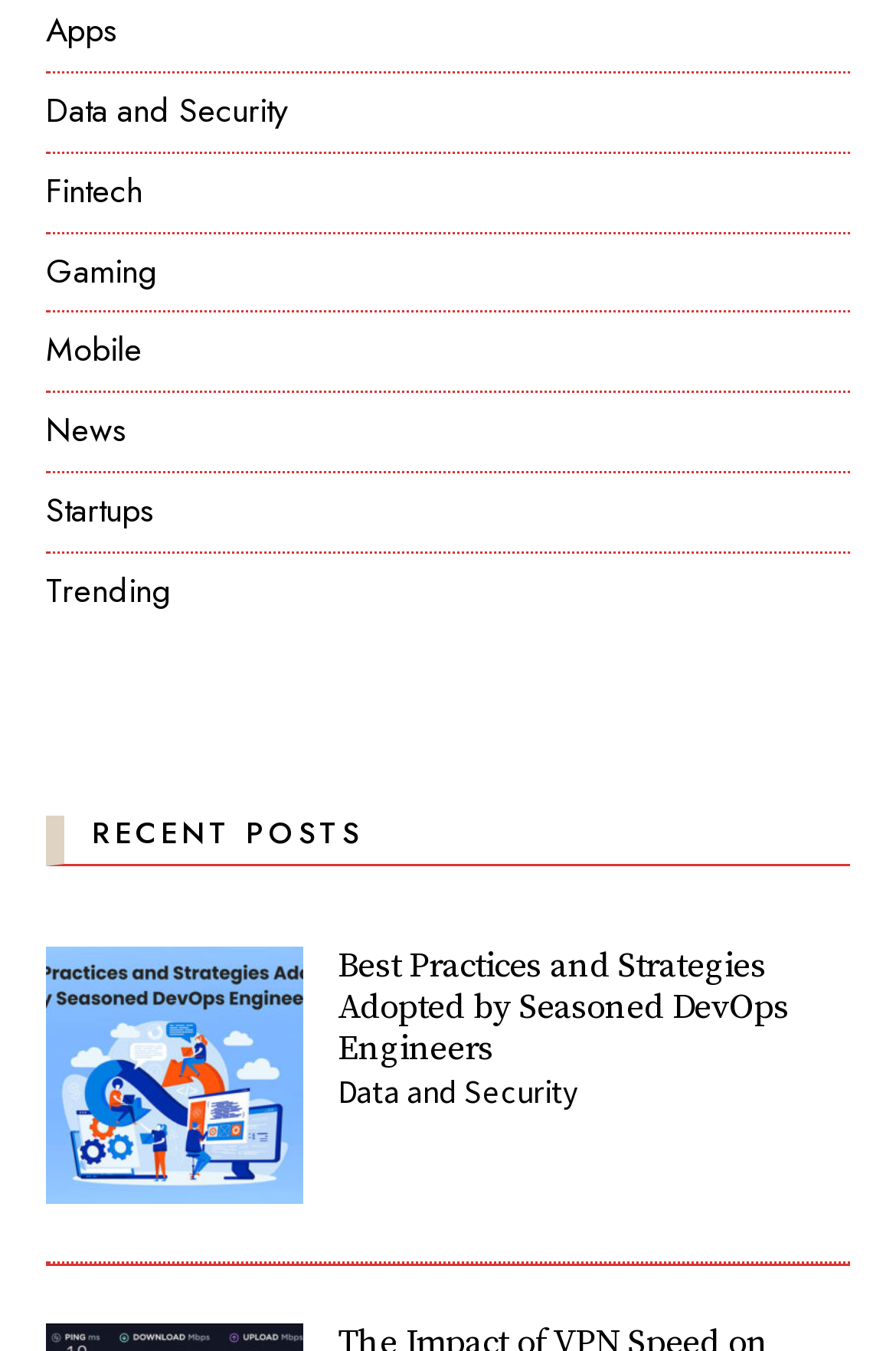How many categories are listed at the top?
Answer with a single word or phrase by referring to the visual content.

8